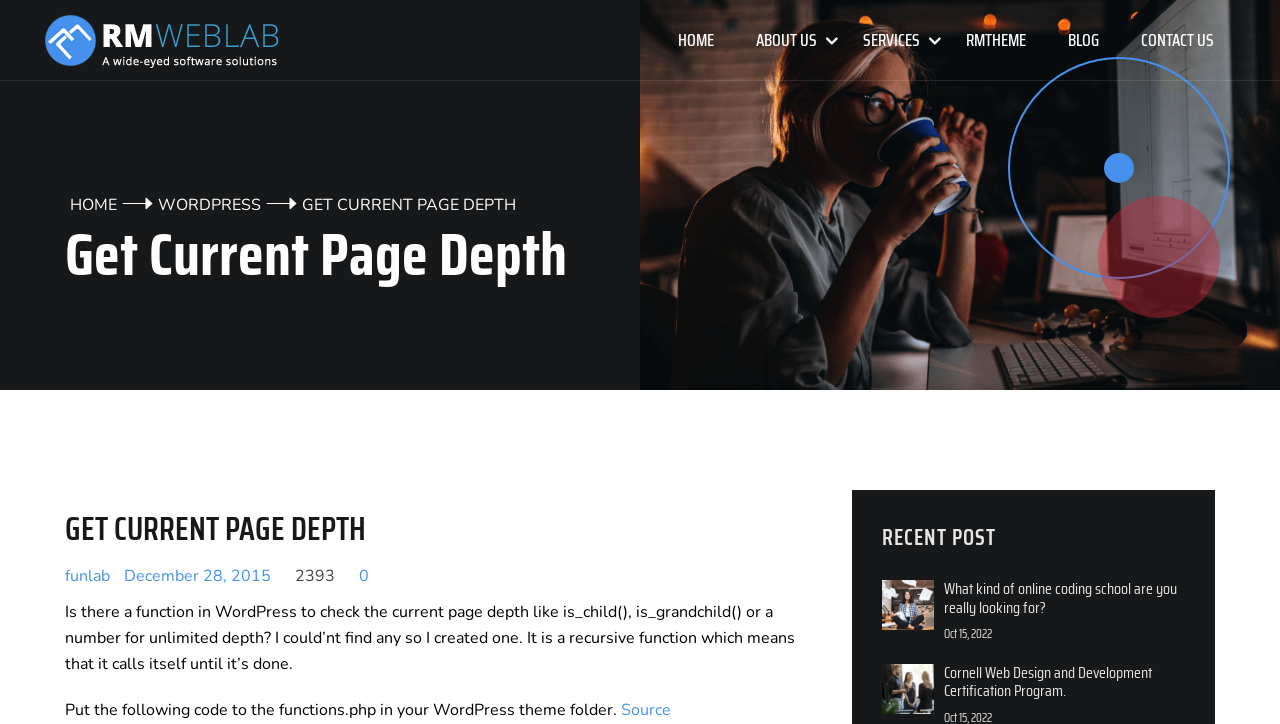Please find the top heading of the webpage and generate its text.

Get Current Page Depth